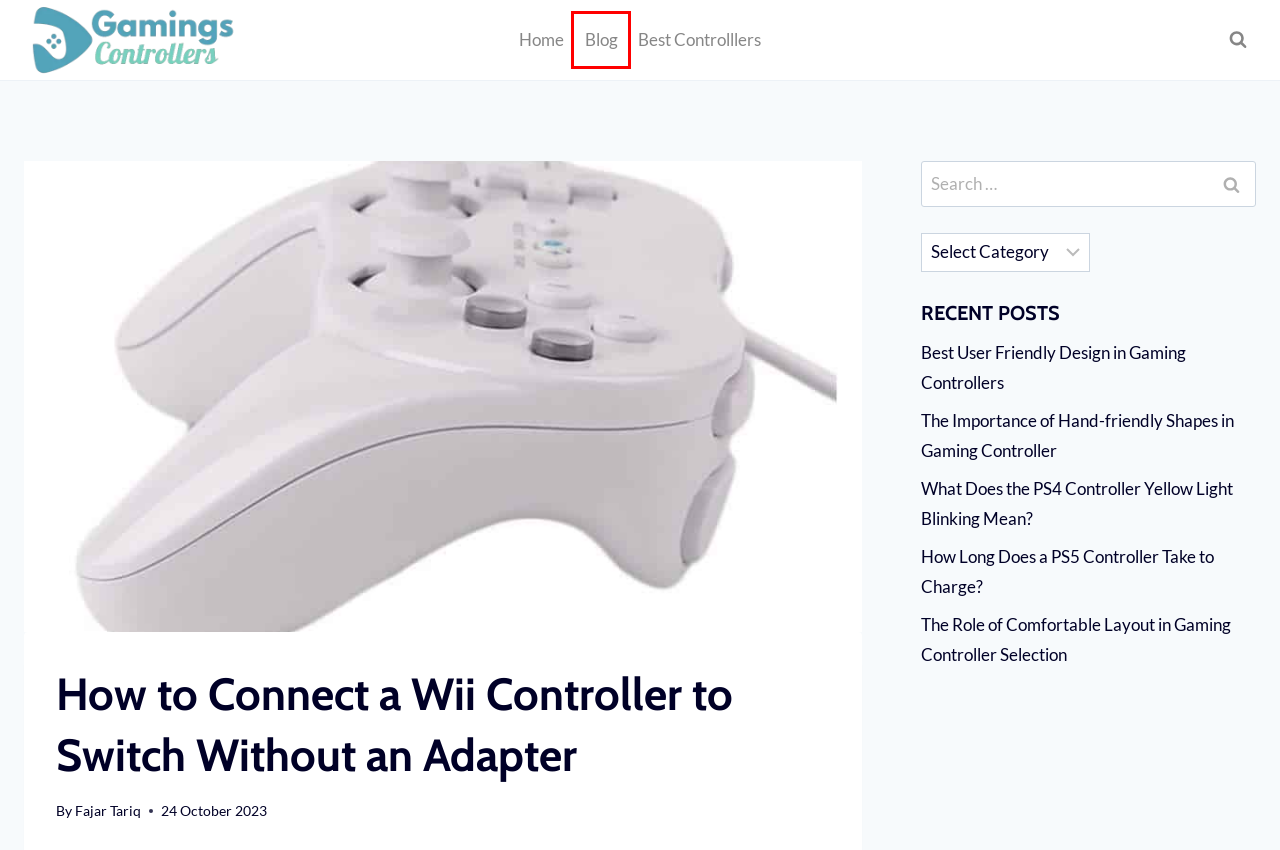You have a screenshot of a webpage where a red bounding box highlights a specific UI element. Identify the description that best matches the resulting webpage after the highlighted element is clicked. The choices are:
A. The Role of Comfortable Layout in Gaming Controller Selection
B. How Long Does a PS5 Controller Take to Charge?
C. What Does the PS4 Controller Yellow Light Blinking Mean?
D. Fajar Tariq, Author at Best gamings controllers
E. Blog Archives - Best gamings controllers
F. Best Controlllers Archives - Best gamings controllers
G. Home - Best gamings controllers
H. Best User Friendly Design in Gaming Controllers

E